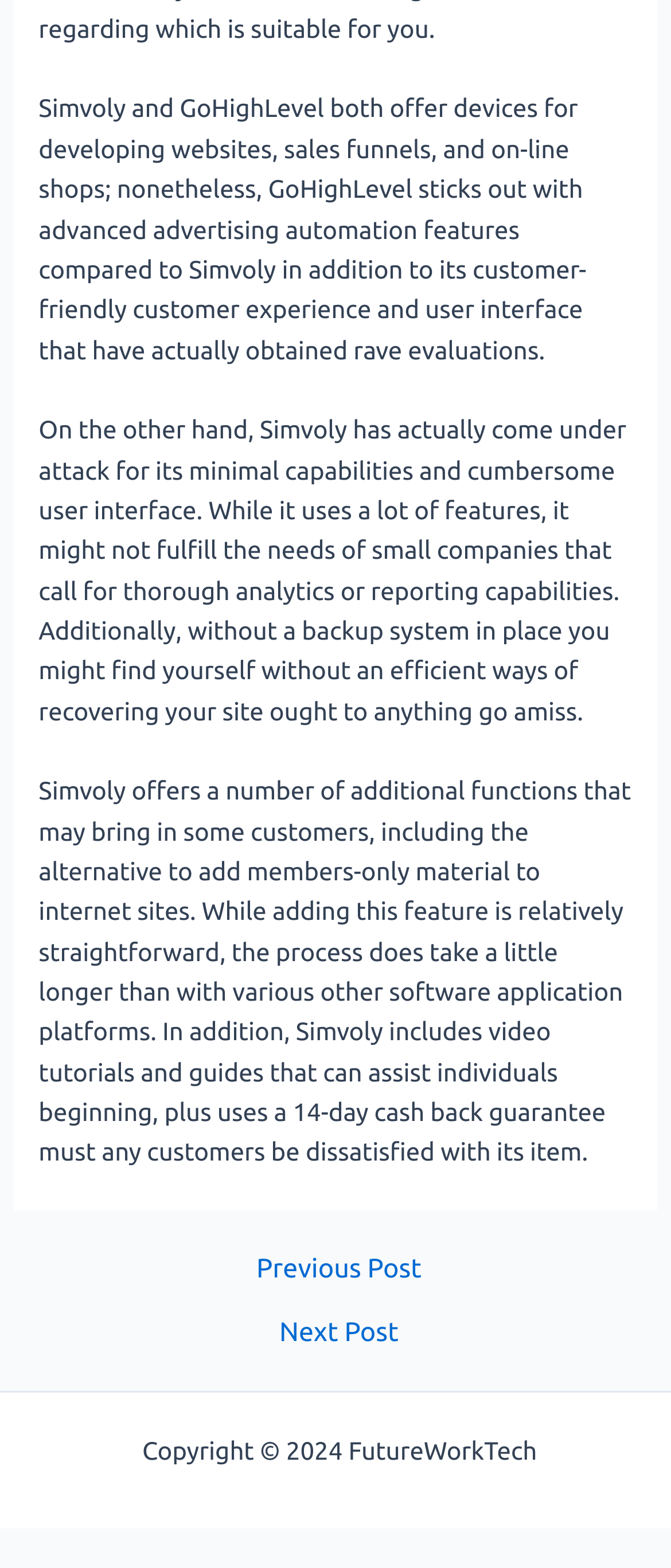Use a single word or phrase to answer the question:
What type of content can be added to websites using Simvoly?

Members-only content